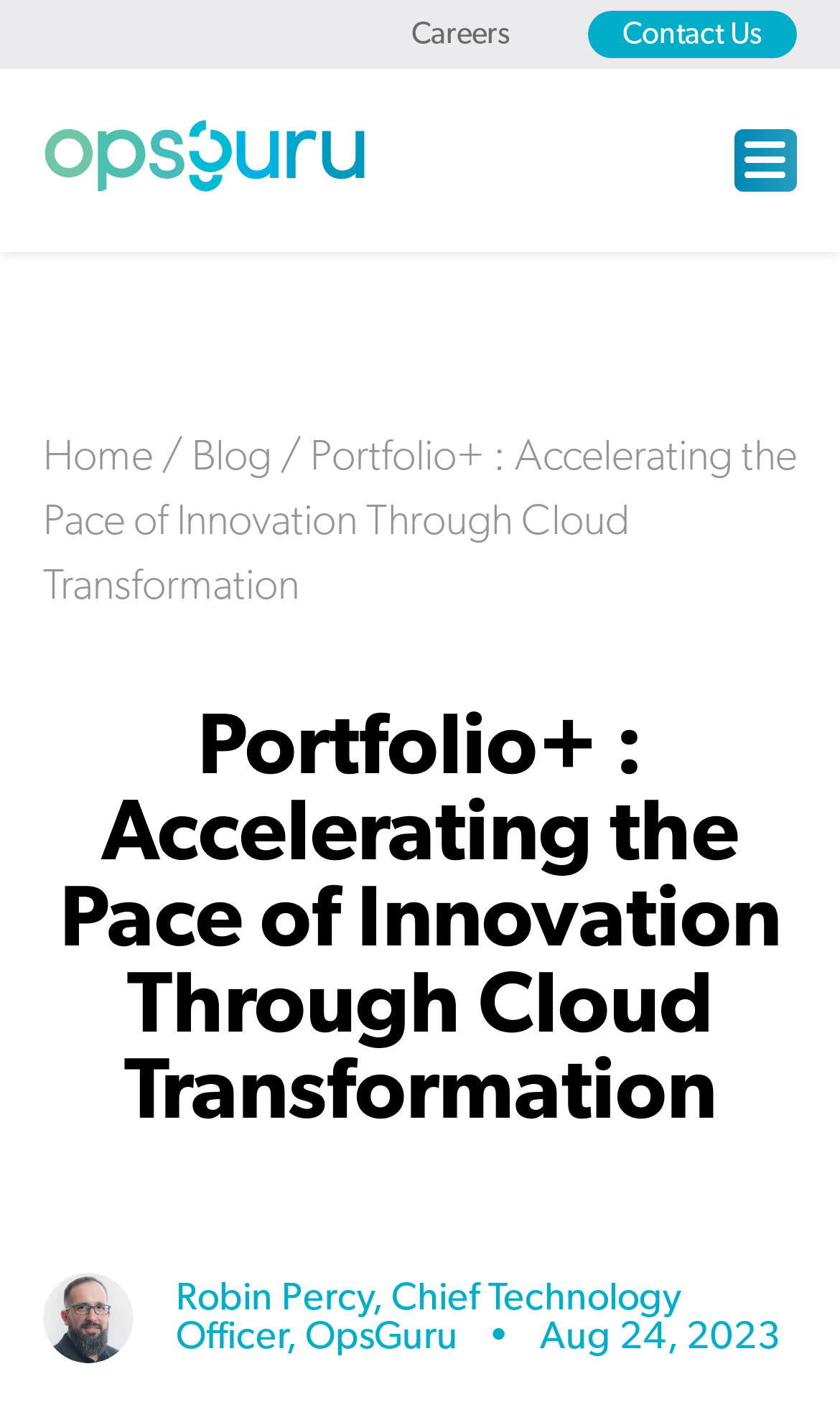From the given element description: "St. Louis Metropolitan Medical Society", find the bounding box for the UI element. Provide the coordinates as four float numbers between 0 and 1, in the order [left, top, right, bottom].

None